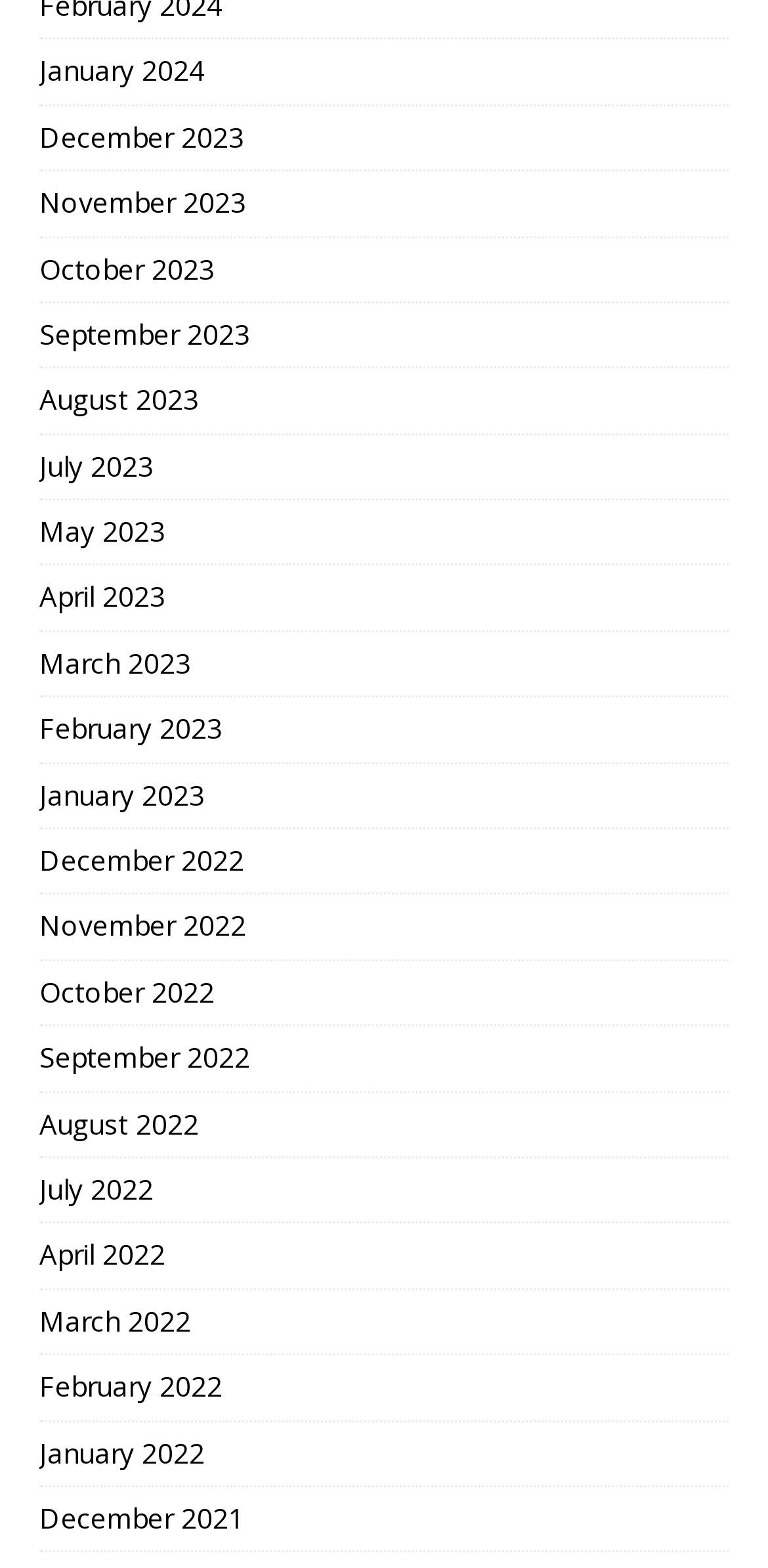Specify the bounding box coordinates of the element's area that should be clicked to execute the given instruction: "Access January 2022". The coordinates should be four float numbers between 0 and 1, i.e., [left, top, right, bottom].

[0.051, 0.906, 0.949, 0.947]